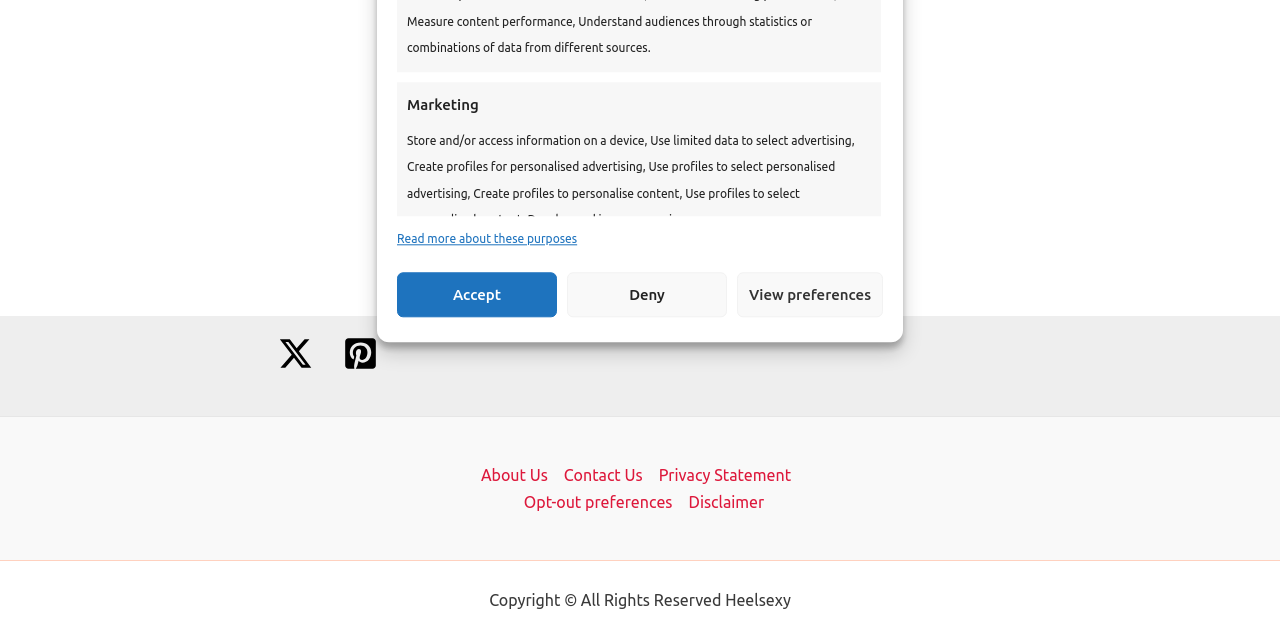Please specify the bounding box coordinates in the format (top-left x, top-left y, bottom-right x, bottom-right y), with values ranging from 0 to 1. Identify the bounding box for the UI component described as follows: aria-label="Pinterest"

[0.268, 0.525, 0.295, 0.58]